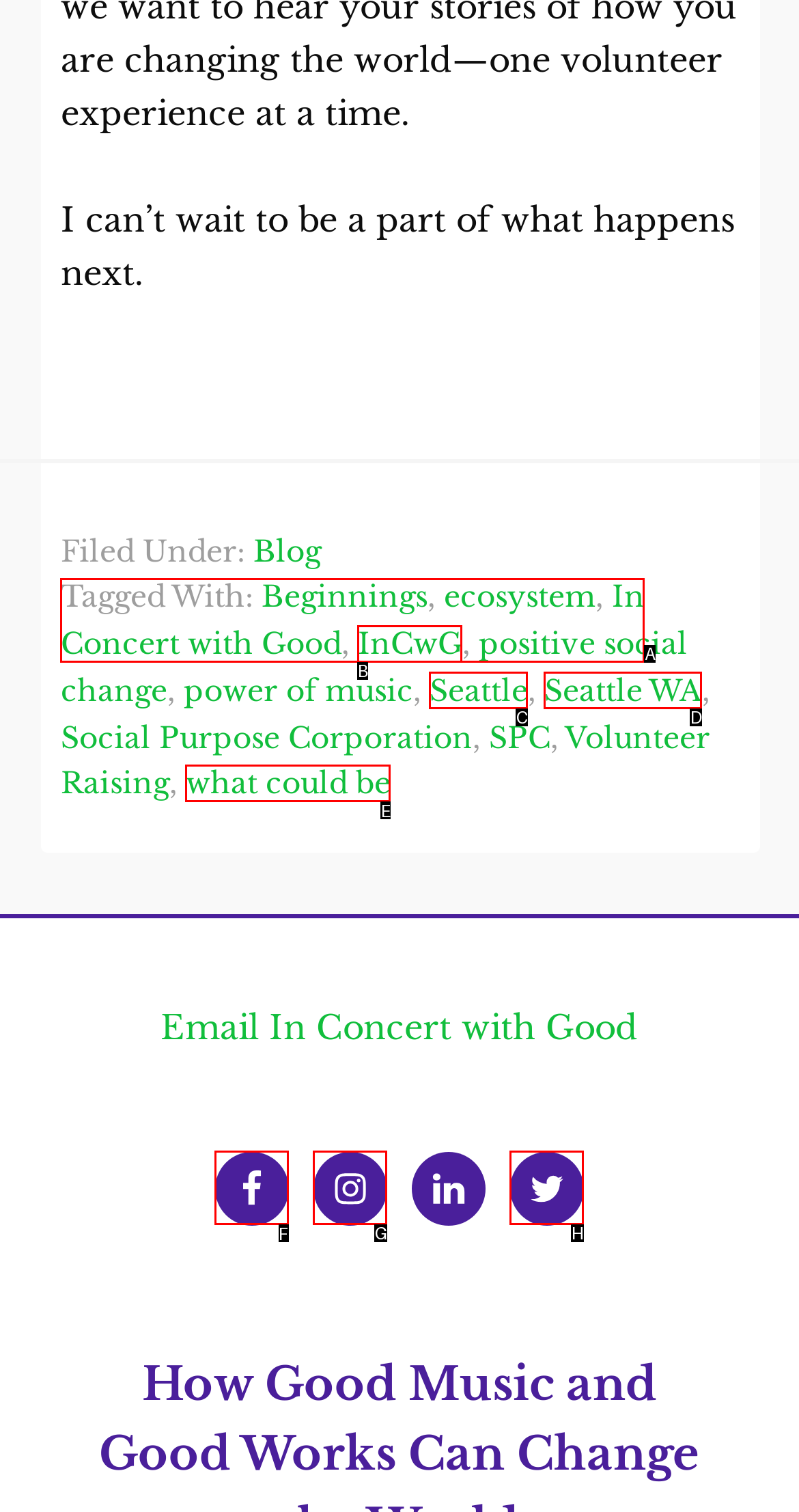Determine which UI element I need to click to achieve the following task: Follow on Facebook Provide your answer as the letter of the selected option.

F